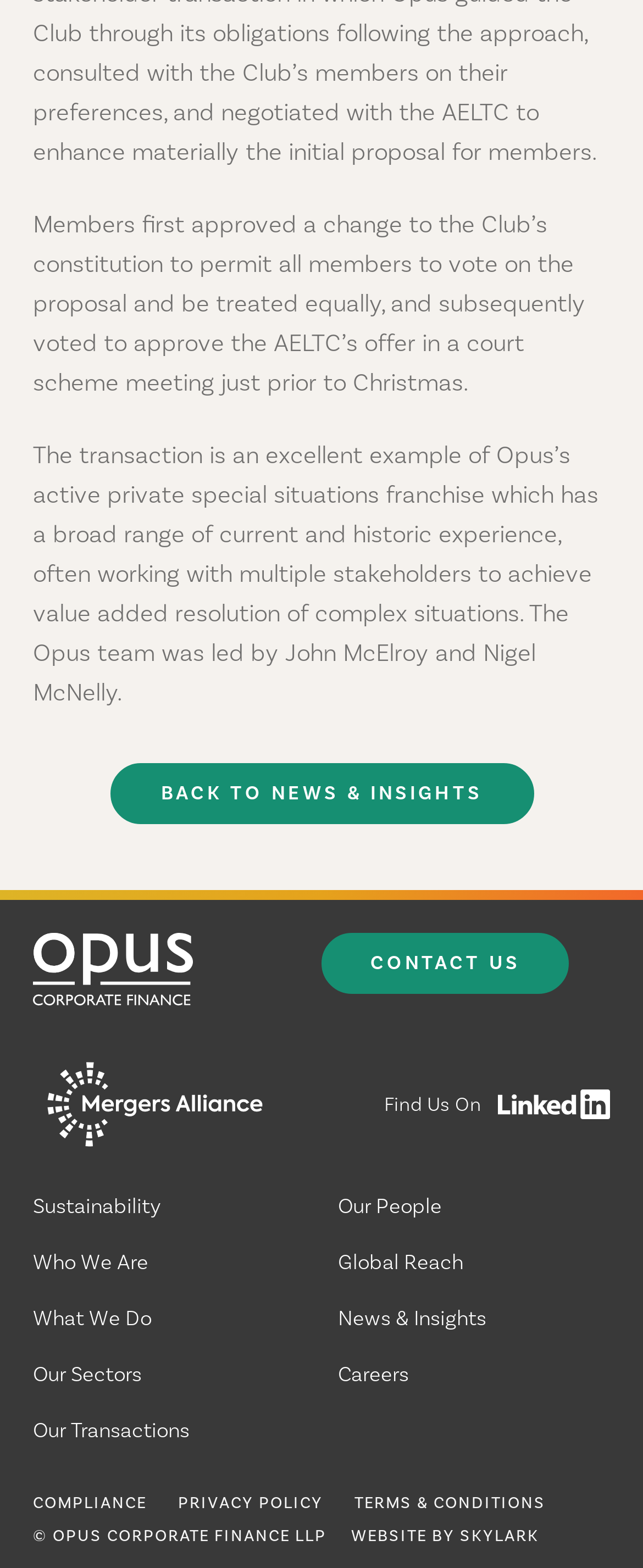Reply to the question with a single word or phrase:
What is the purpose of the link 'BACK TO NEWS & INSIGHTS'?

To go back to news page